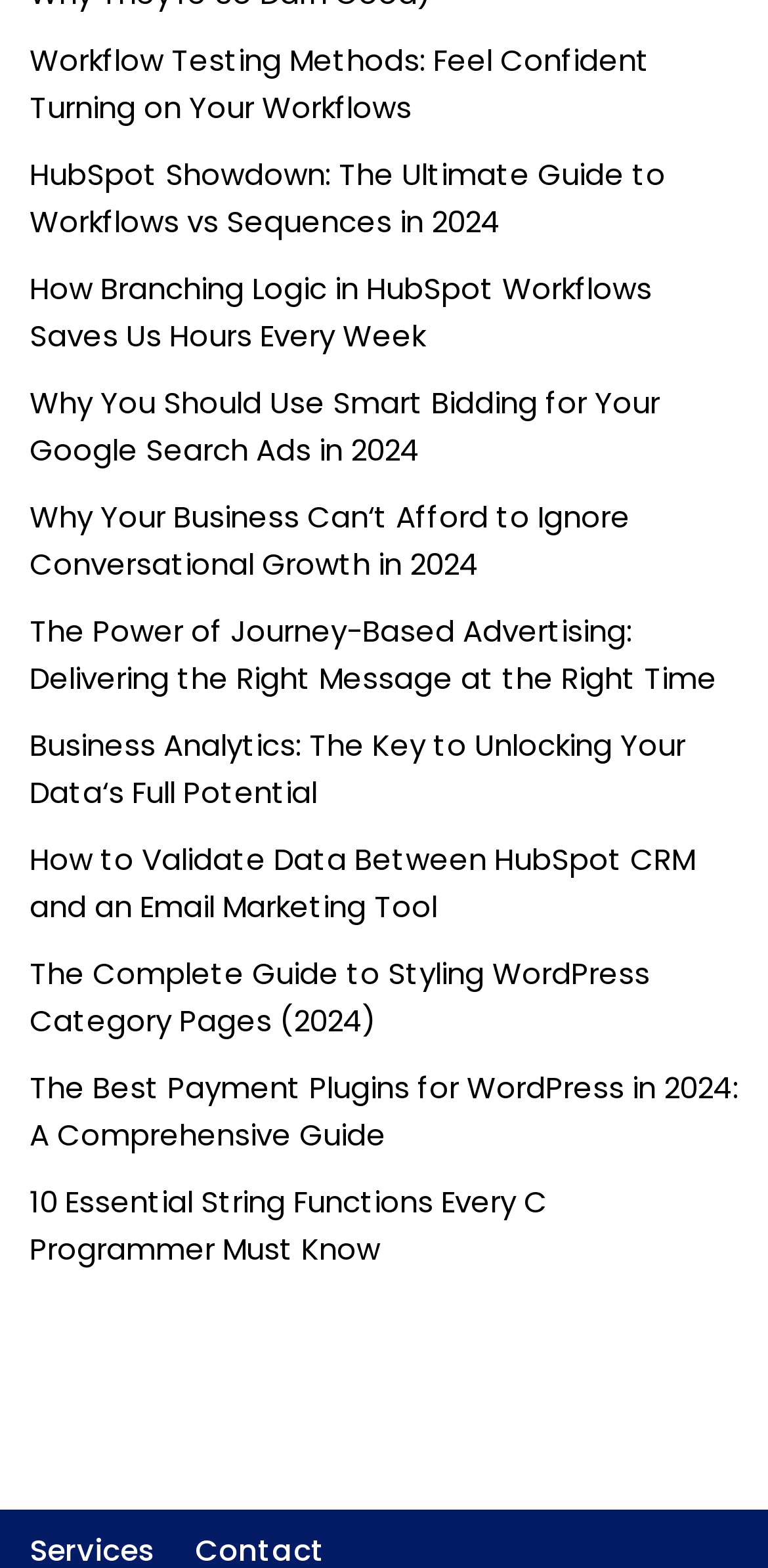Please mark the bounding box coordinates of the area that should be clicked to carry out the instruction: "Learn about HubSpot workflows vs sequences".

[0.038, 0.098, 0.867, 0.154]